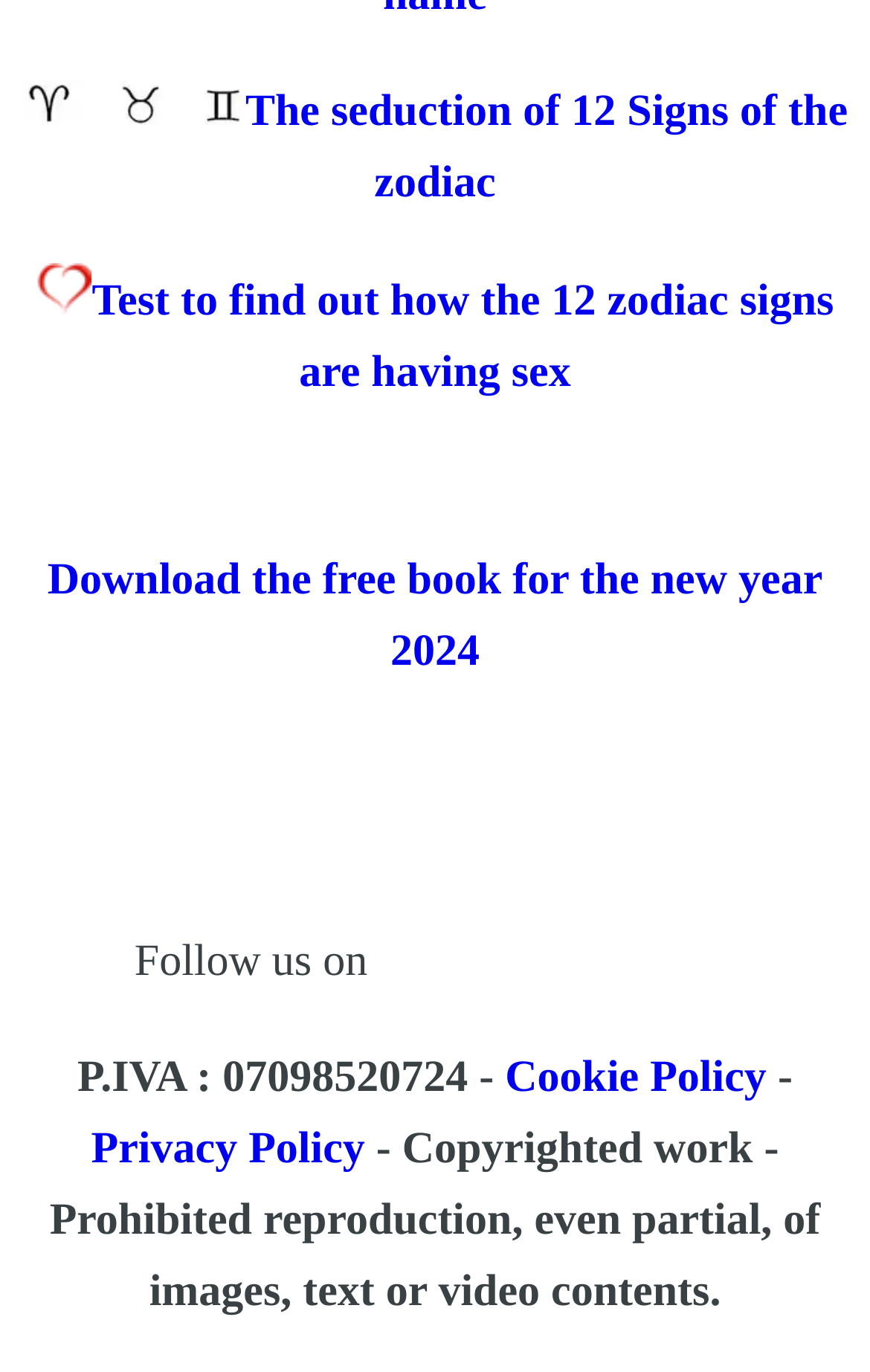Provide your answer in one word or a succinct phrase for the question: 
How many language versions are available?

3